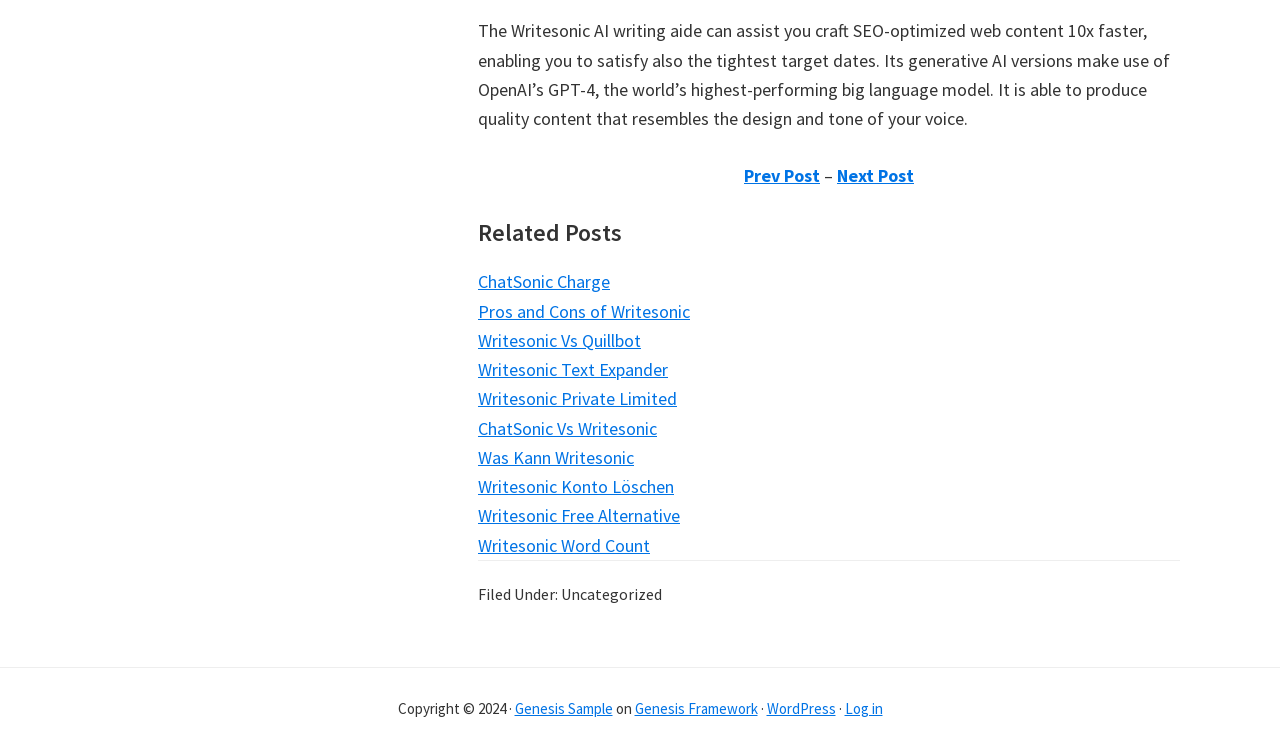What is the copyright year of the webpage?
Using the image as a reference, give an elaborate response to the question.

The footer section of the webpage contains a static text 'Copyright © 2024 ·', indicating that the copyright year is 2024.